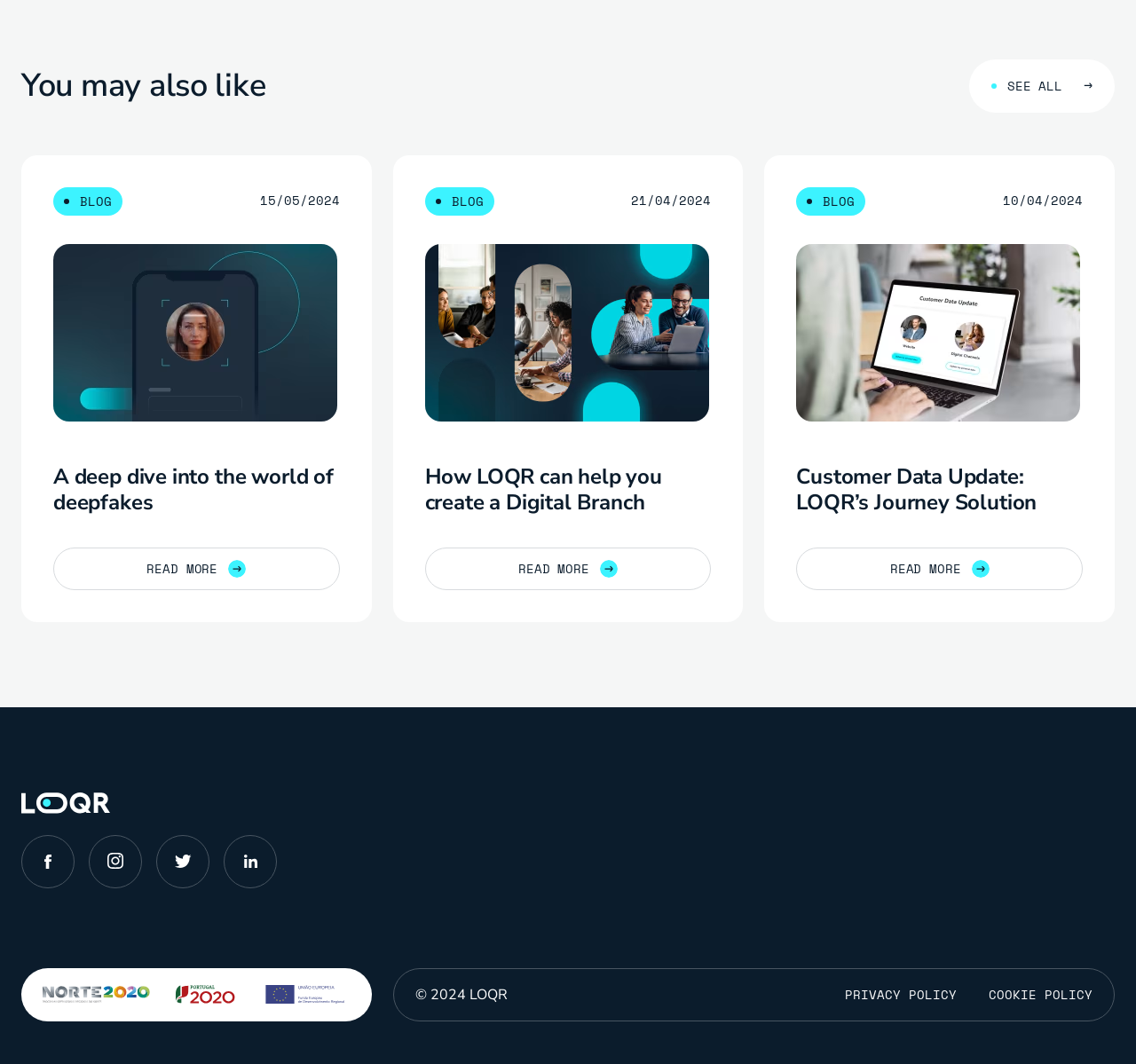Refer to the screenshot and give an in-depth answer to this question: How many articles are displayed on the webpage?

There are three article elements with similar structures, each containing a header, main content, and a footer, which suggests that there are three articles displayed on the webpage.